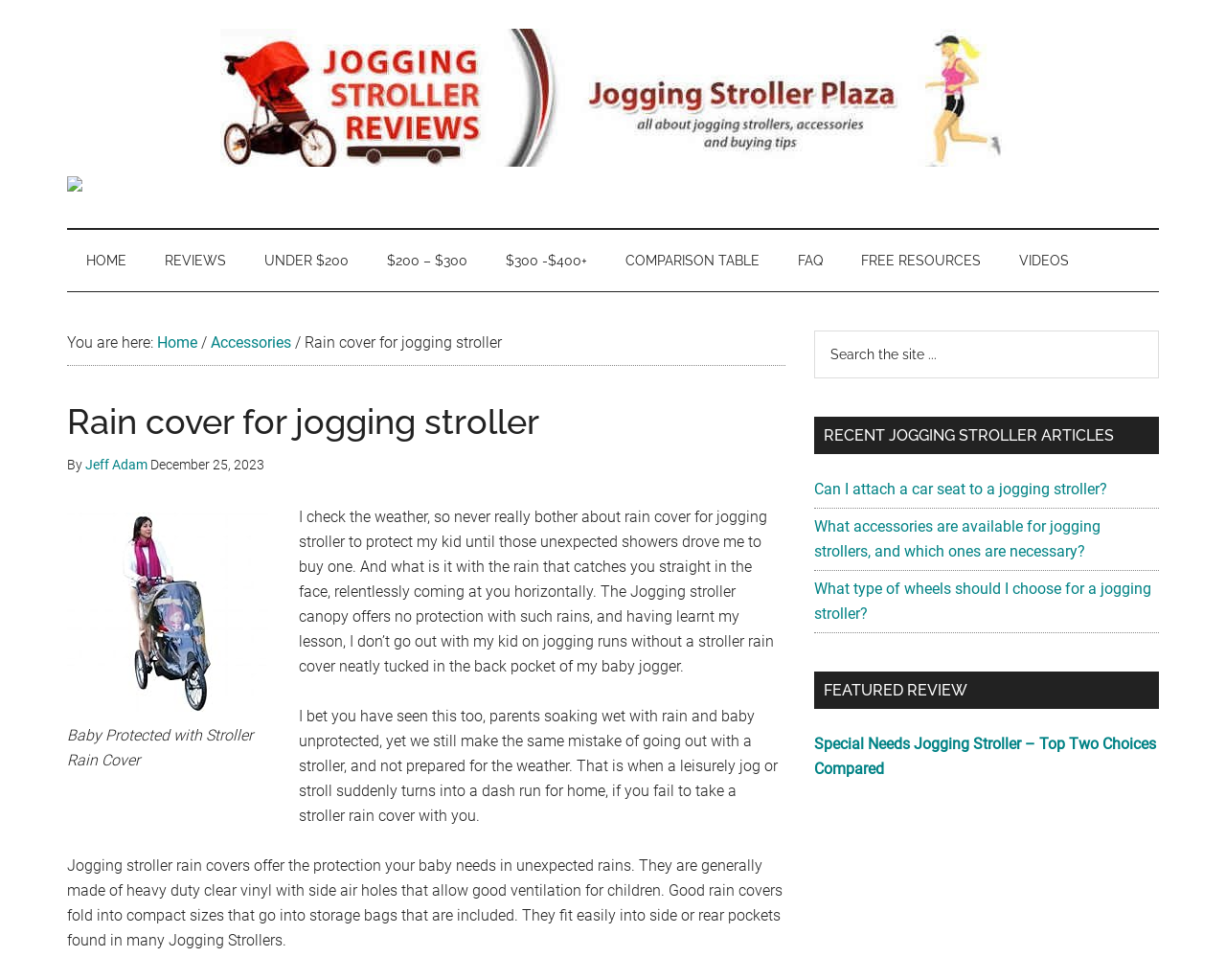Locate the bounding box coordinates for the element described below: "parent_node: Jogging Stroller Plaza". The coordinates must be four float values between 0 and 1, formatted as [left, top, right, bottom].

[0.179, 0.155, 0.821, 0.174]